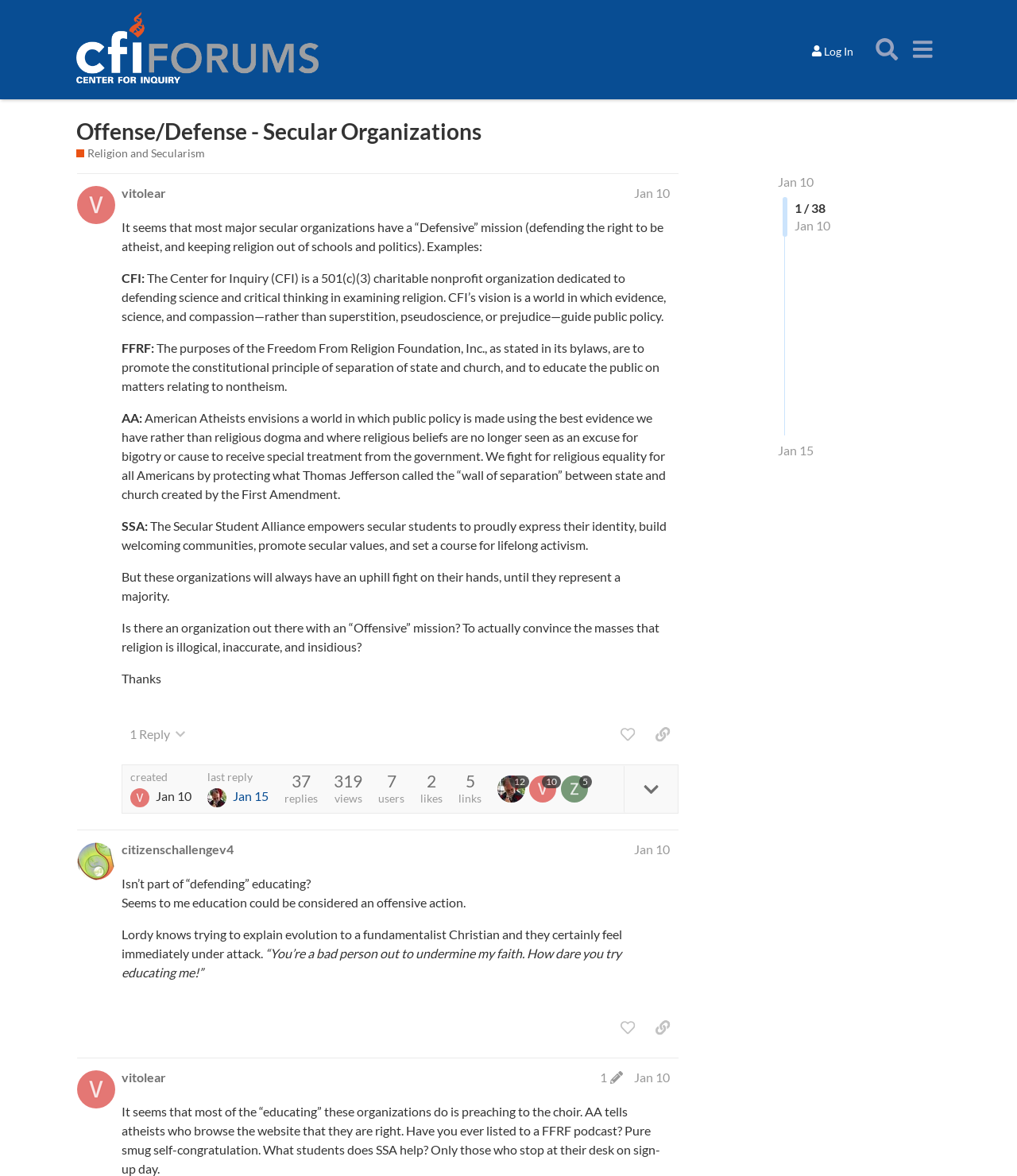Could you locate the bounding box coordinates for the section that should be clicked to accomplish this task: "copy a link to this post to clipboard".

[0.637, 0.613, 0.667, 0.636]